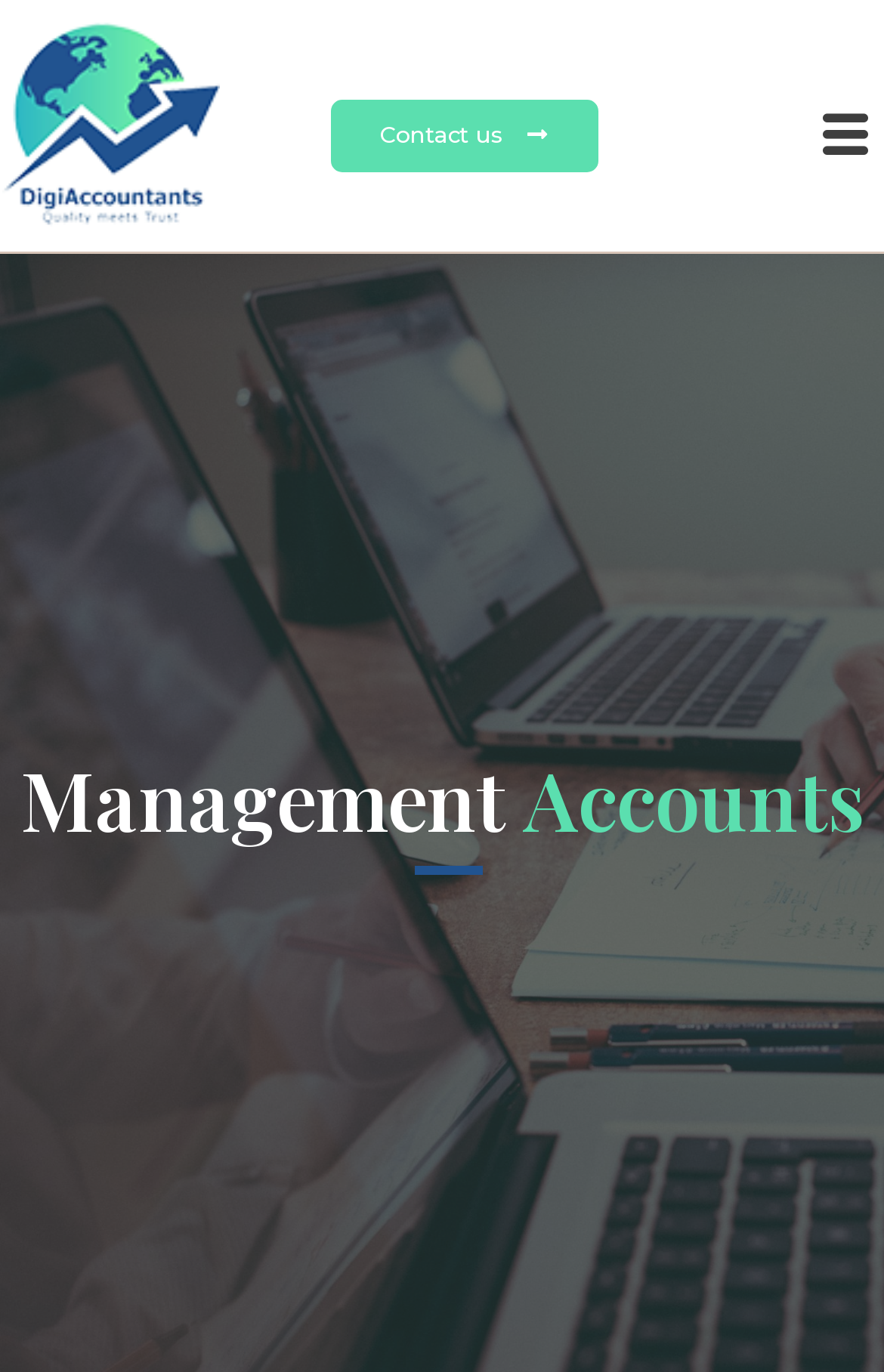Using the webpage screenshot and the element description Contact us, determine the bounding box coordinates. Specify the coordinates in the format (top-left x, top-left y, bottom-right x, bottom-right y) with values ranging from 0 to 1.

[0.374, 0.073, 0.676, 0.126]